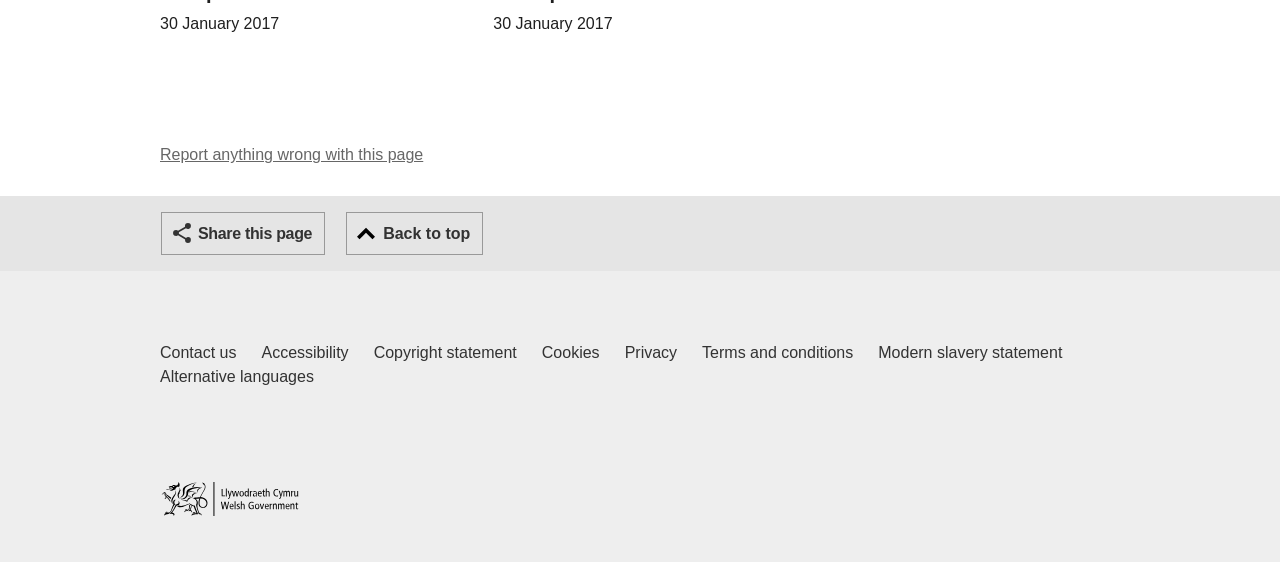Provide the bounding box coordinates for the UI element described in this sentence: "Lashes & Brow Bar". The coordinates should be four float values between 0 and 1, i.e., [left, top, right, bottom].

None